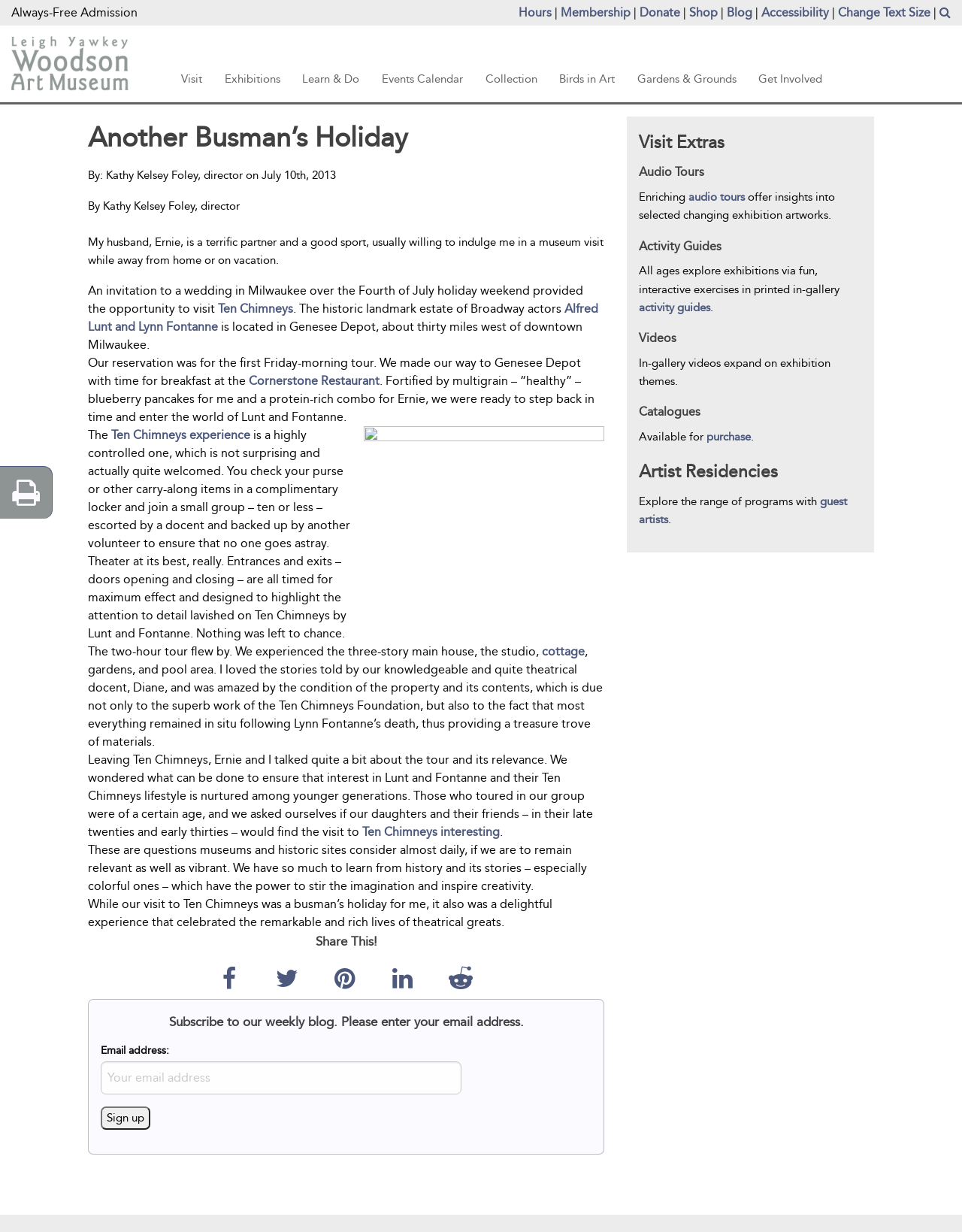Identify the bounding box coordinates for the UI element that matches this description: "Shop".

[0.716, 0.004, 0.746, 0.016]